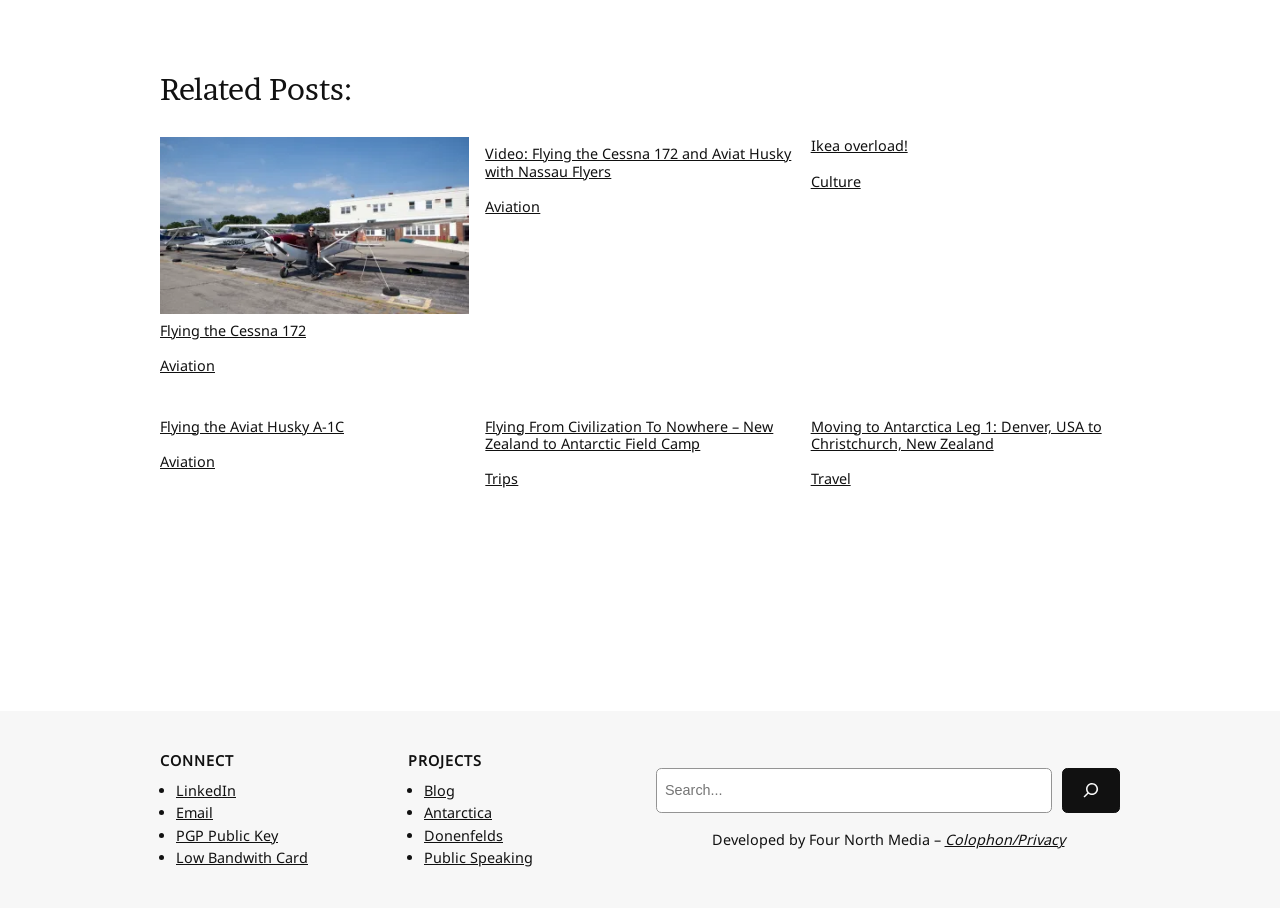What is the category of 'Flying the Cessna 172'?
Please provide a detailed answer to the question.

The category of 'Flying the Cessna 172' can be determined by looking at the description list detail element associated with the link 'Flying the Cessna 172', which is 'Aviation'.